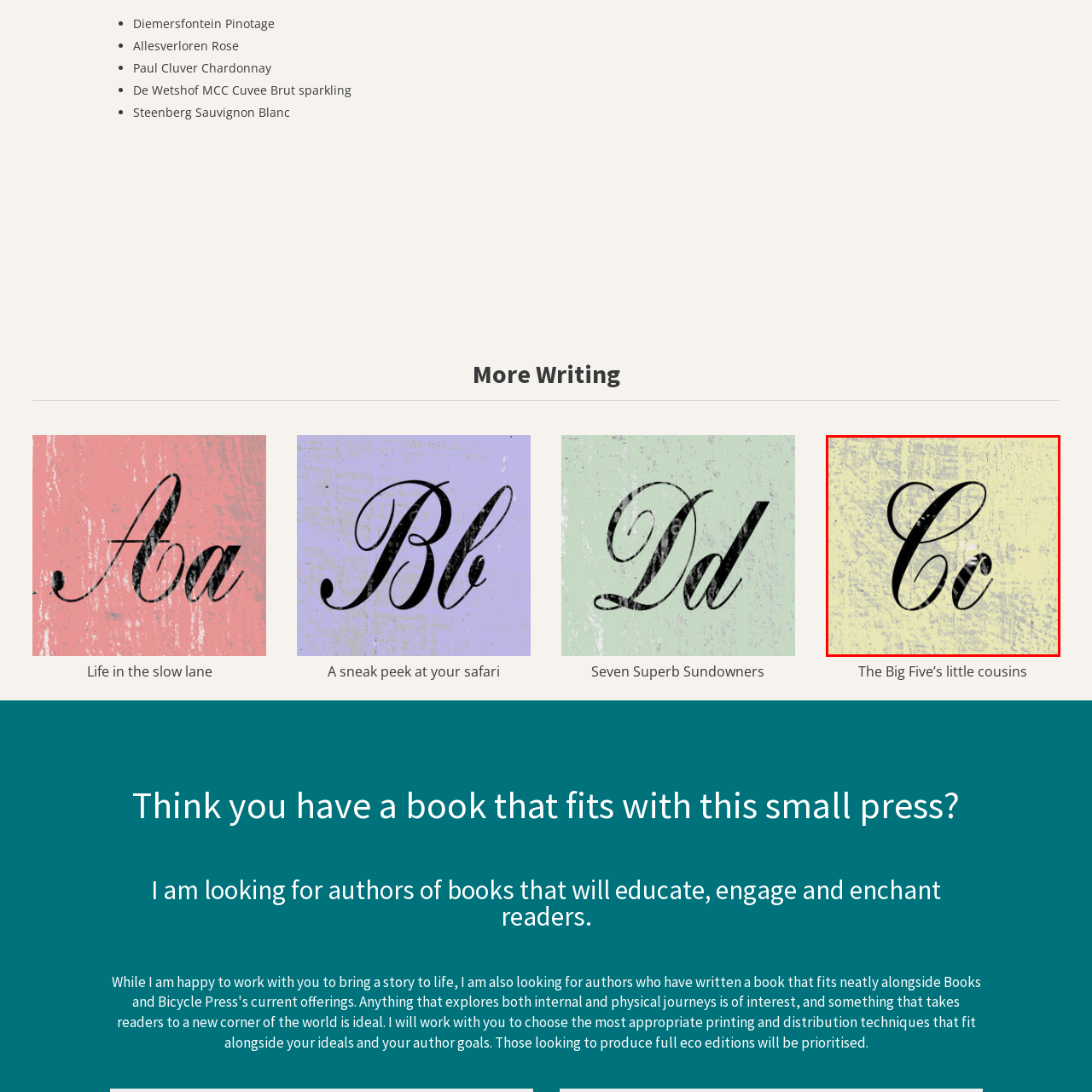Study the image inside the red outline, What type of script is used in the design? 
Respond with a brief word or phrase.

flowing script